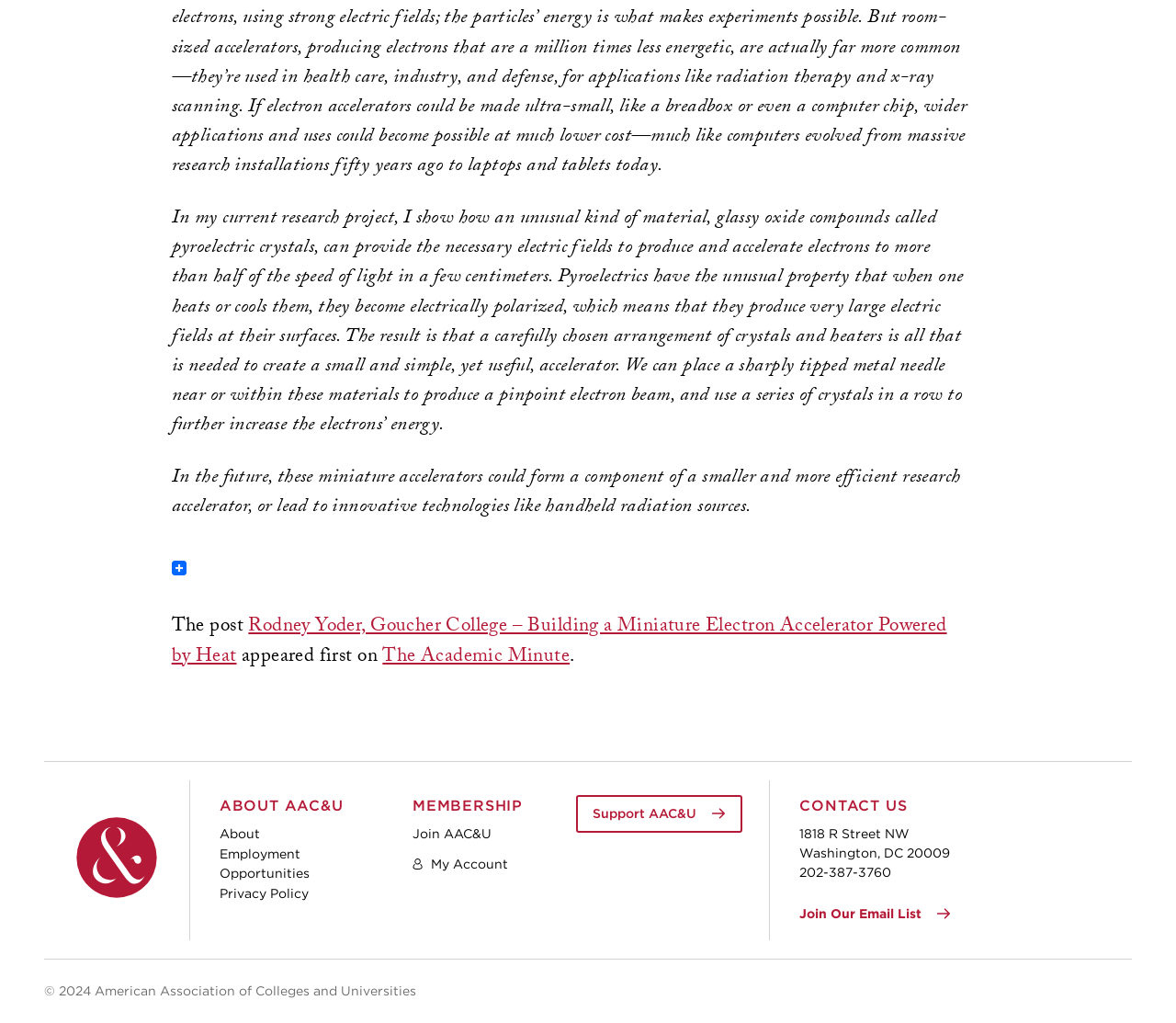Please locate the bounding box coordinates of the region I need to click to follow this instruction: "Contact us".

[0.68, 0.884, 0.809, 0.903]